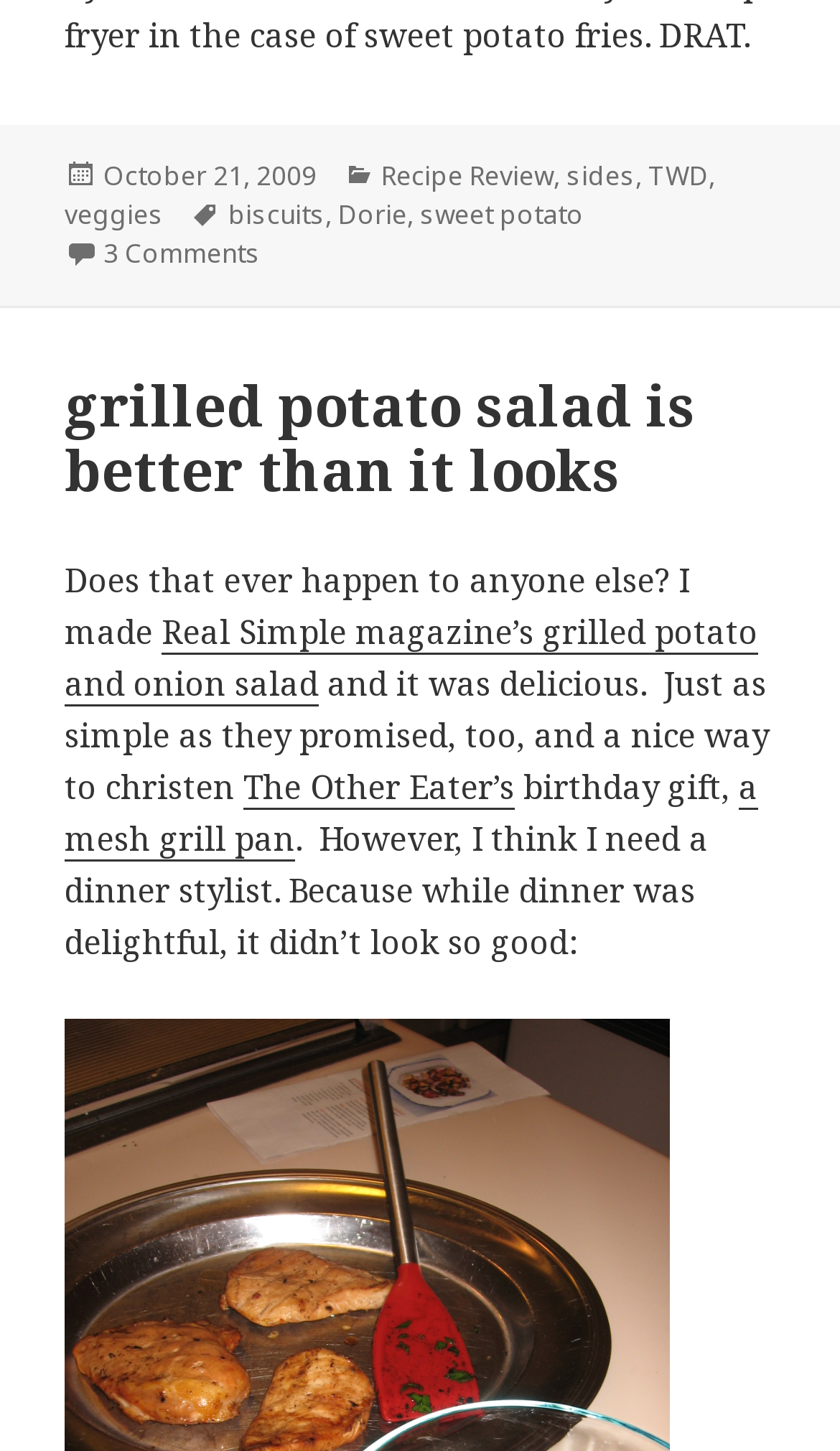Answer with a single word or phrase: 
What is the date of the post?

October 21, 2009